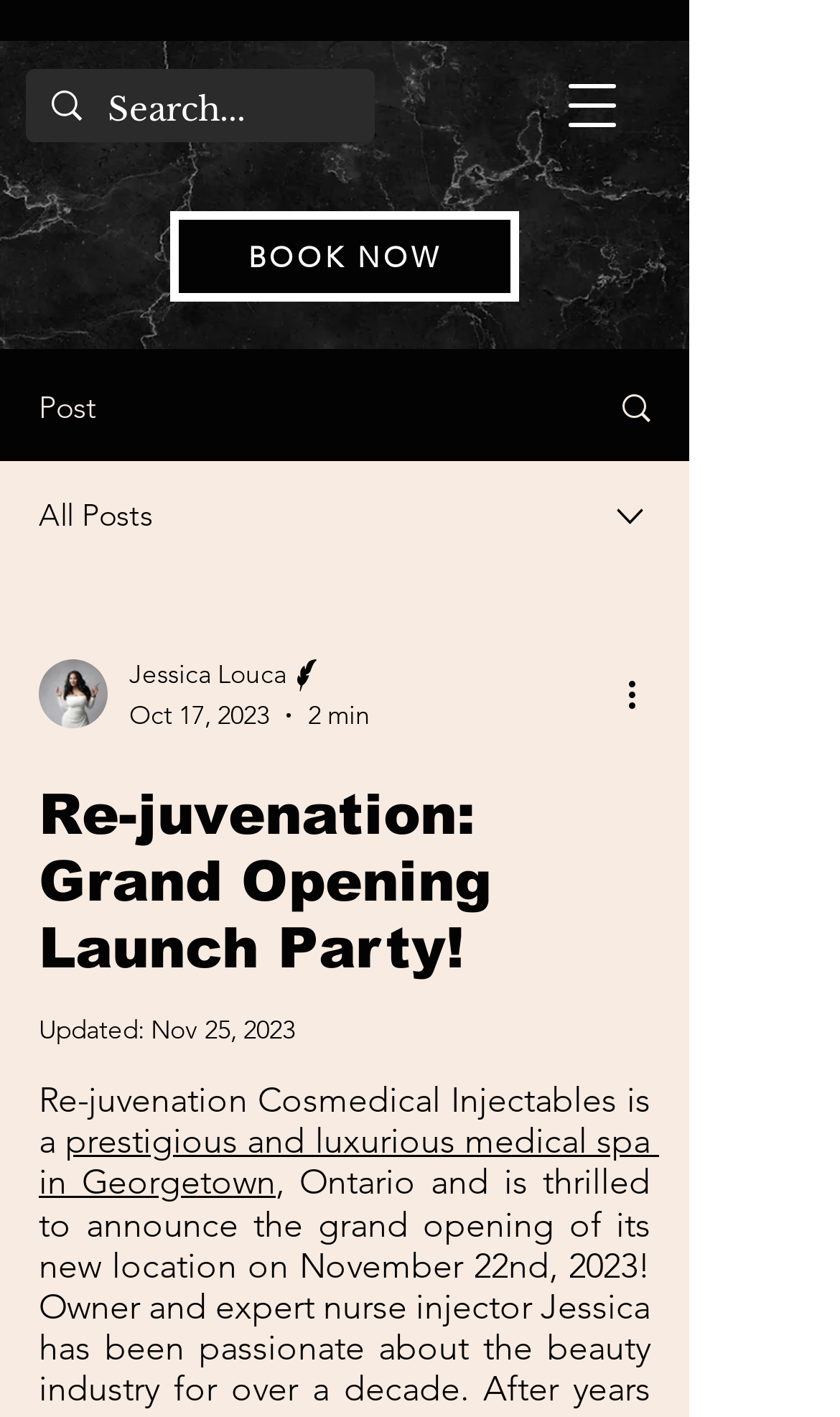What is the location of Re-juvenation Cosmedical Injectables?
Refer to the screenshot and respond with a concise word or phrase.

Georgetown, Ontario